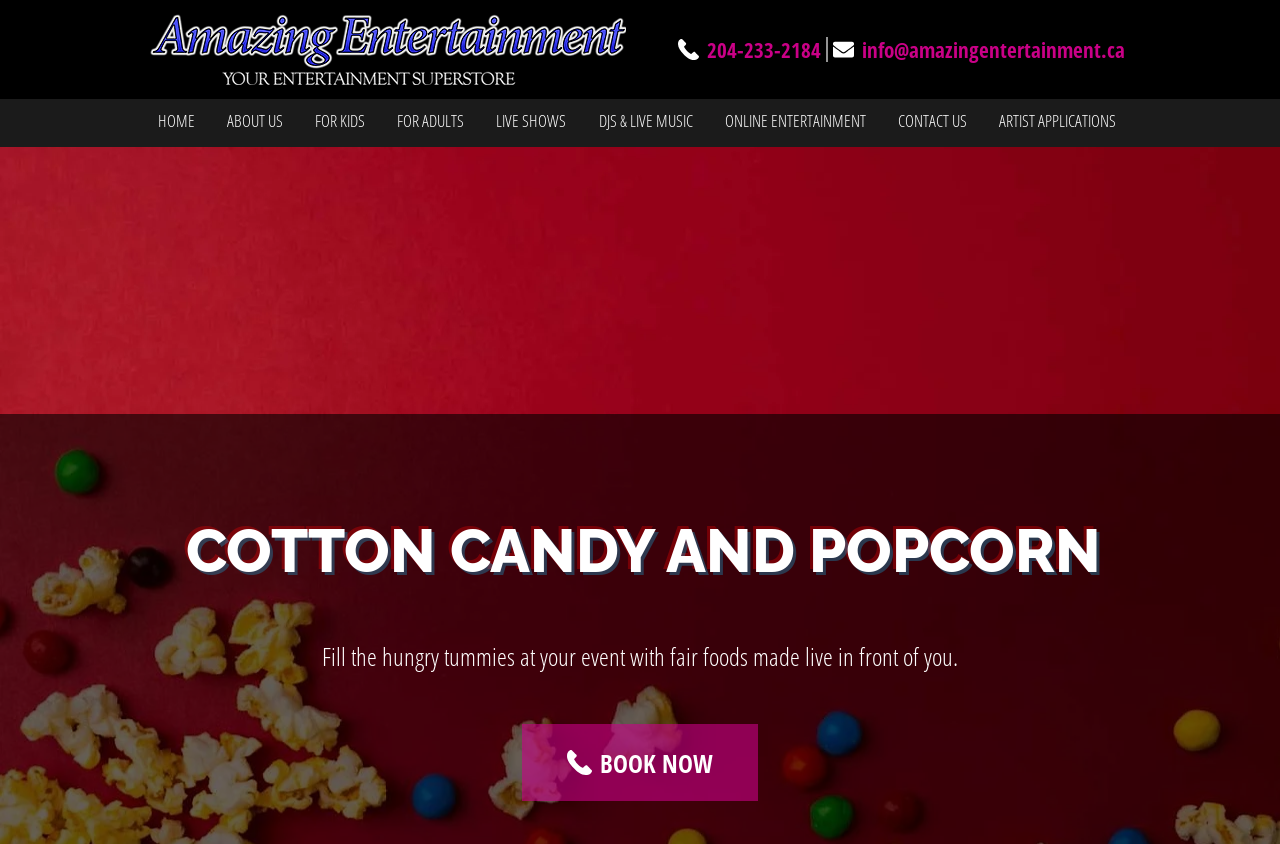Identify the bounding box coordinates for the element you need to click to achieve the following task: "Learn about Taxes and Business Strategy at MIT". The coordinates must be four float values ranging from 0 to 1, formatted as [left, top, right, bottom].

None